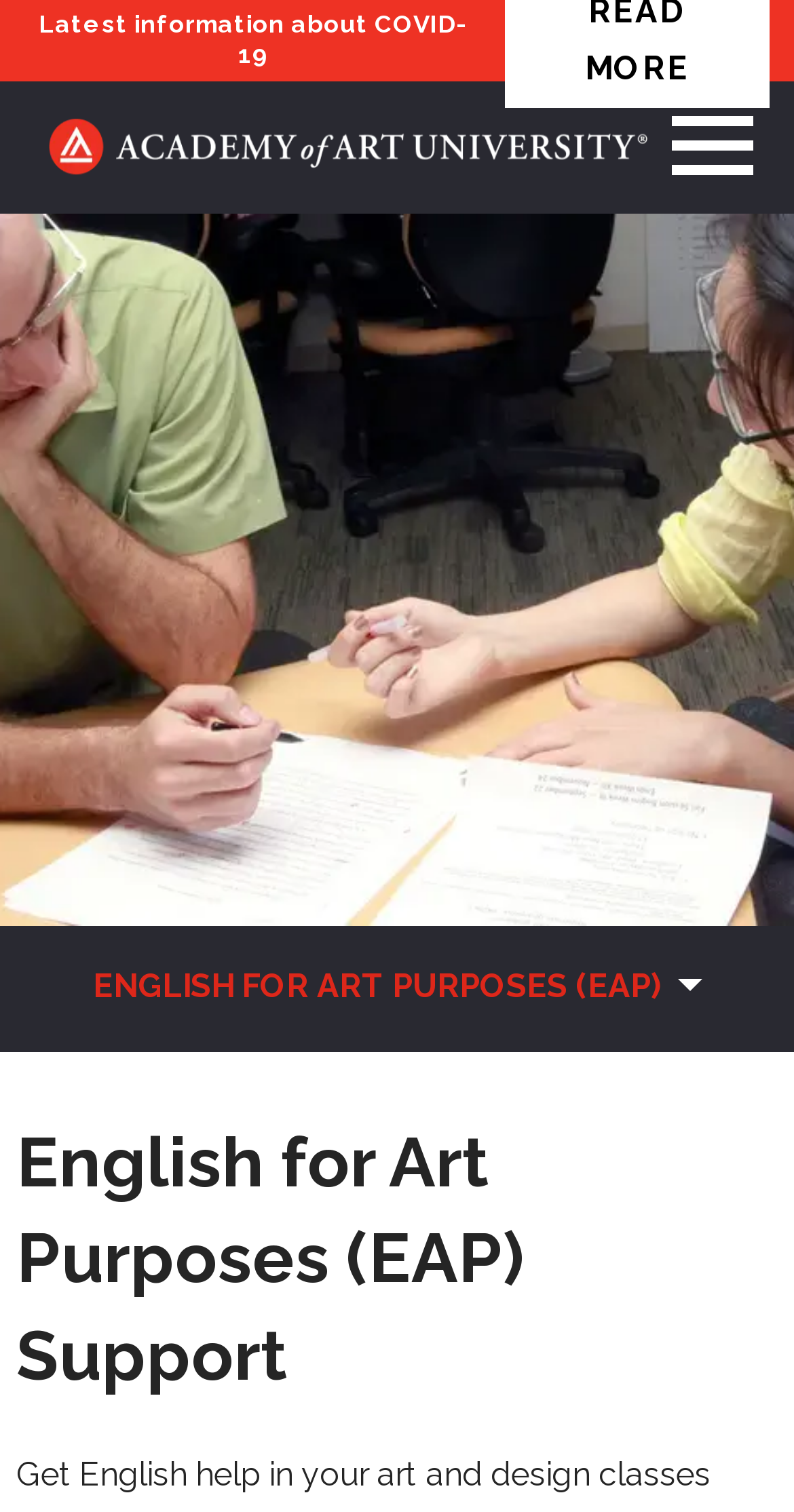Give an in-depth explanation of the webpage layout and content.

The webpage is about the English for Art Purposes (EAP) Support program at Academy of Art University. At the top left corner, there is an image of the university's logo. Next to it, there is a link to the home page. A menu button is located at the top right corner.

Below the logo, there is a large image that spans the entire width of the page, with a heading "English for Art Purposes (EAP) Support" at the top. Underneath the image, there is a section with a heading that reads "English for Art Purposes (EAP) Support" again. This section contains a brief description of the program, stating that it provides English help in art and design classes.

On the top right side of the page, there is a notification about the website using cookies, with a "learn more about cookies" button and a "Got it!" button. Below this notification, there is a link to the latest information about COVID-19.

The page has a navigation menu that is initially collapsed, with options for EAP classes, EAP work groups, and EAP study groups. These options are hidden by default but can be expanded by clicking on the "ENGLISH FOR ART PURPOSES (EAP)" button.